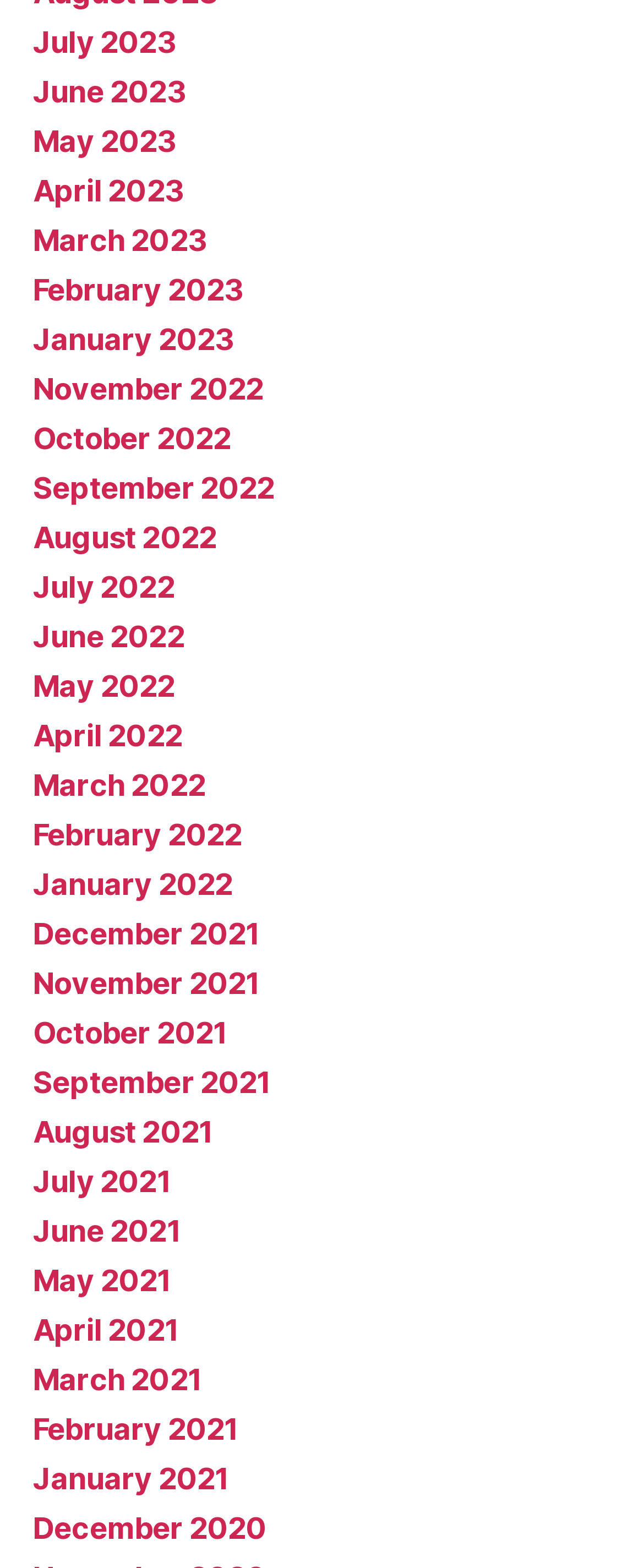Please specify the bounding box coordinates of the clickable region necessary for completing the following instruction: "Go to June 2022". The coordinates must consist of four float numbers between 0 and 1, i.e., [left, top, right, bottom].

[0.051, 0.395, 0.286, 0.417]